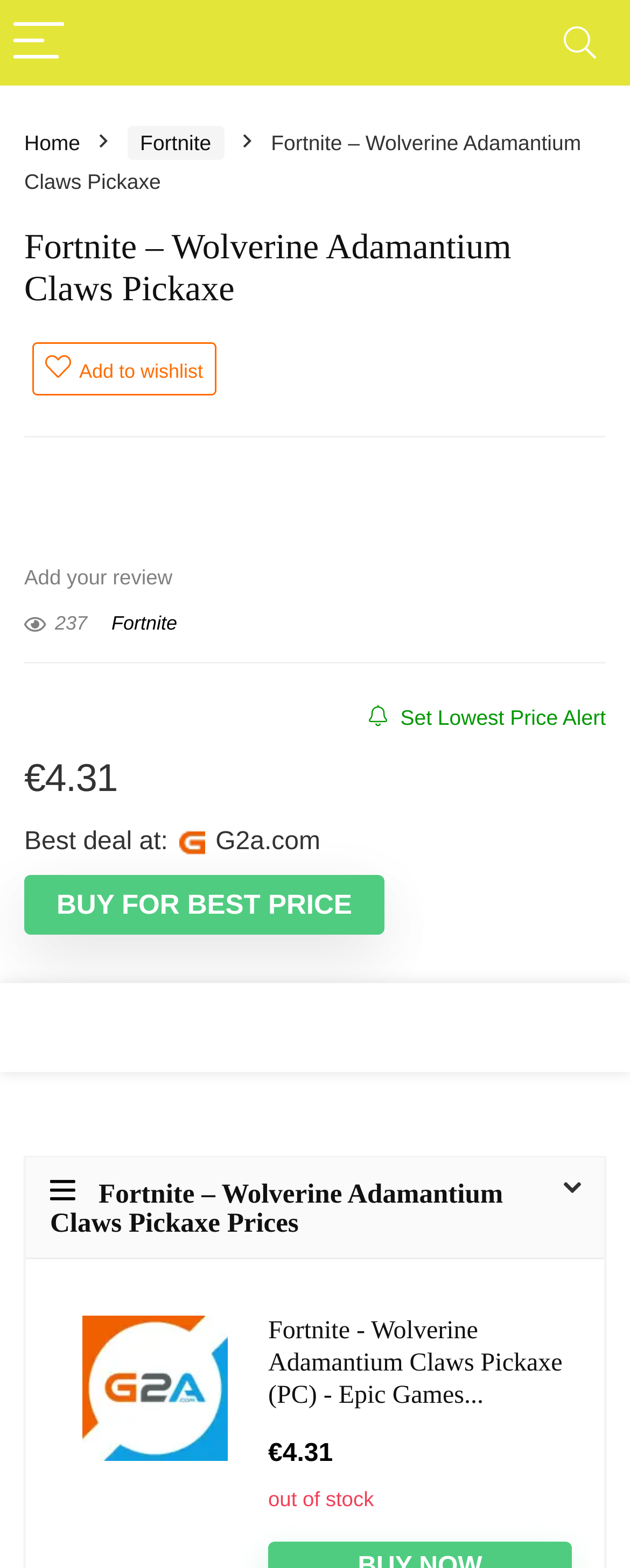Please find the main title text of this webpage.

Fortnite – Wolverine Adamantium Claws Pickaxe